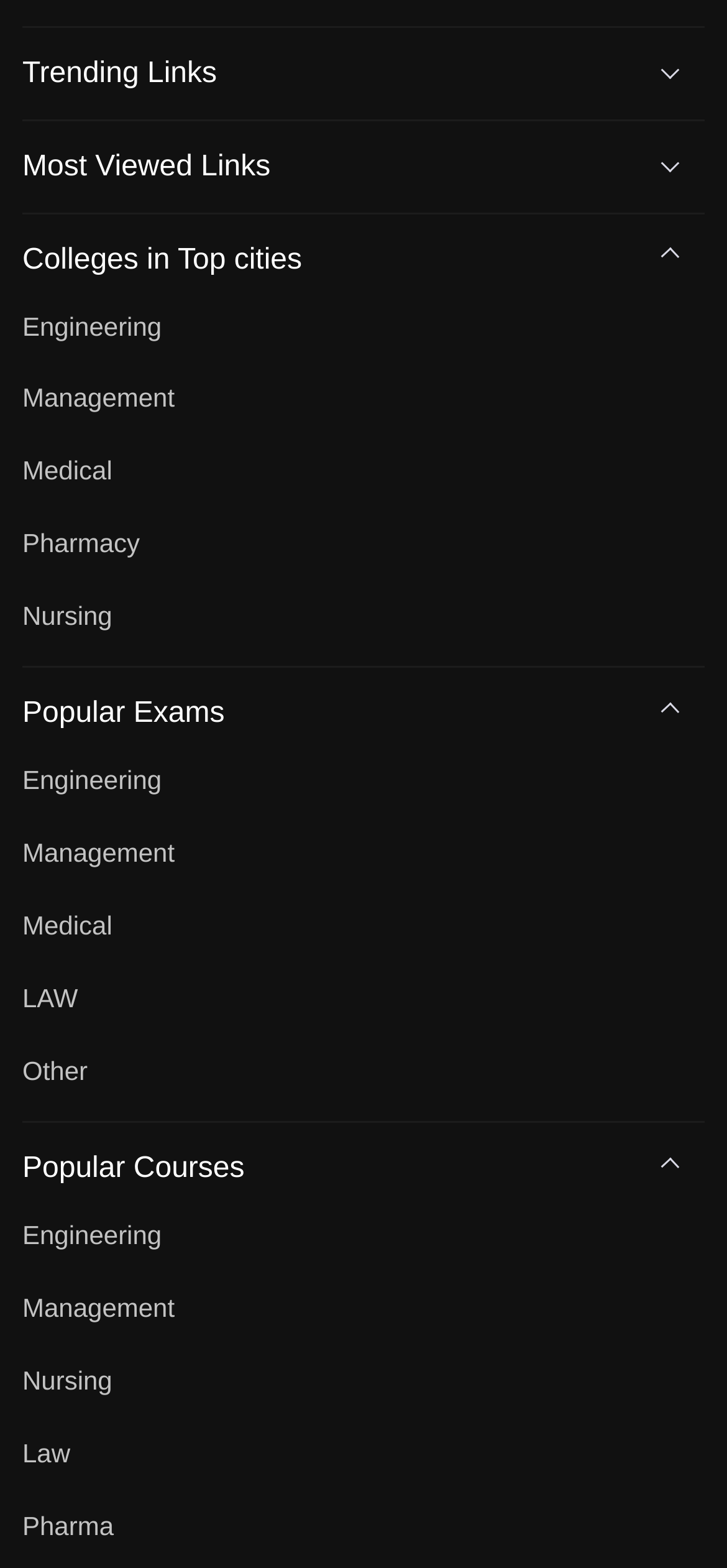Can you find the bounding box coordinates for the UI element given this description: "BSc LLB"? Provide the coordinates as four float numbers between 0 and 1: [left, top, right, bottom].

[0.453, 0.945, 0.629, 0.974]